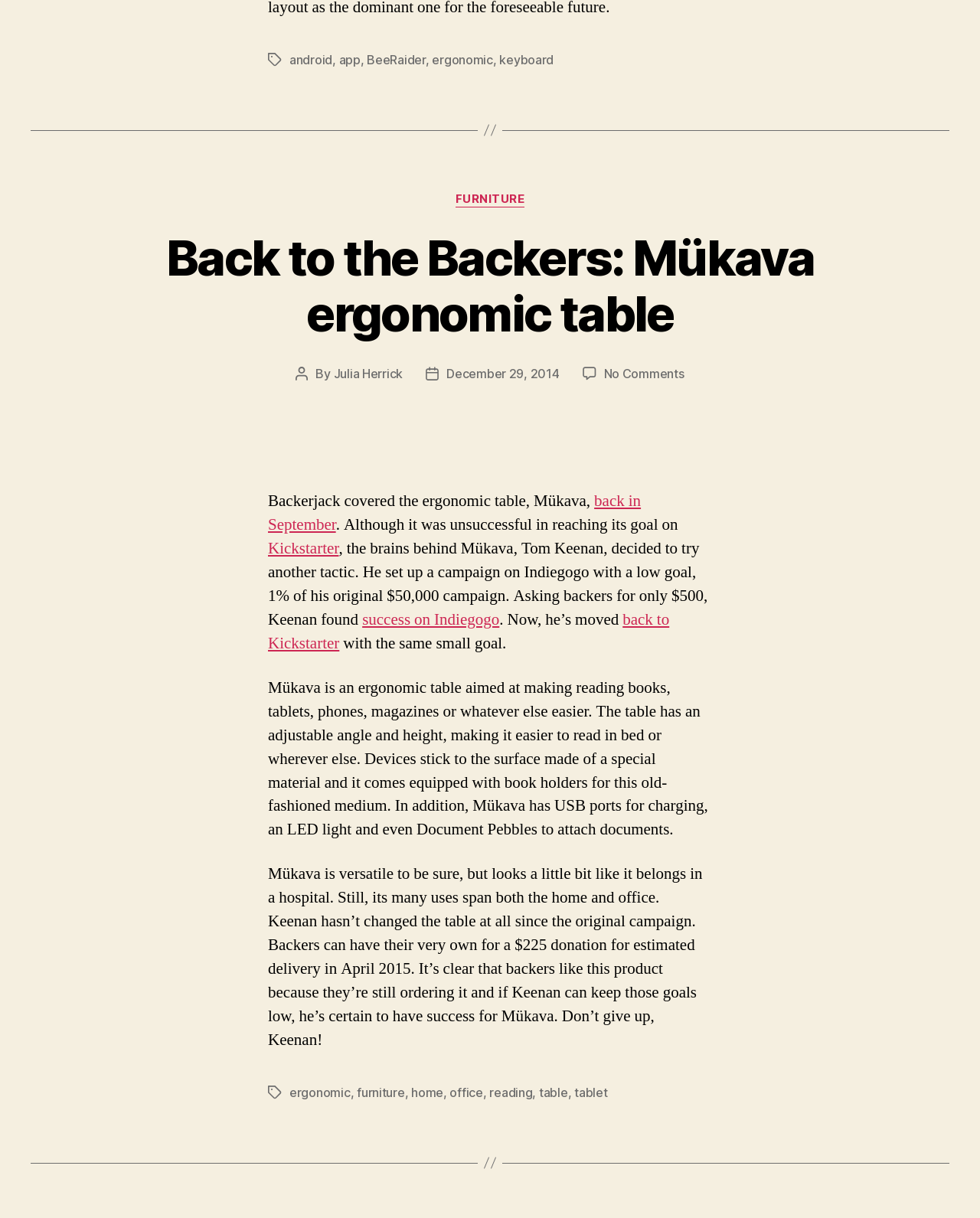What is the price of the Mükava table?
Please provide a detailed answer to the question.

The price of the Mükava table is mentioned in the article as 'Backers can have their very own for a $225 donation for estimated delivery in April 2015'.